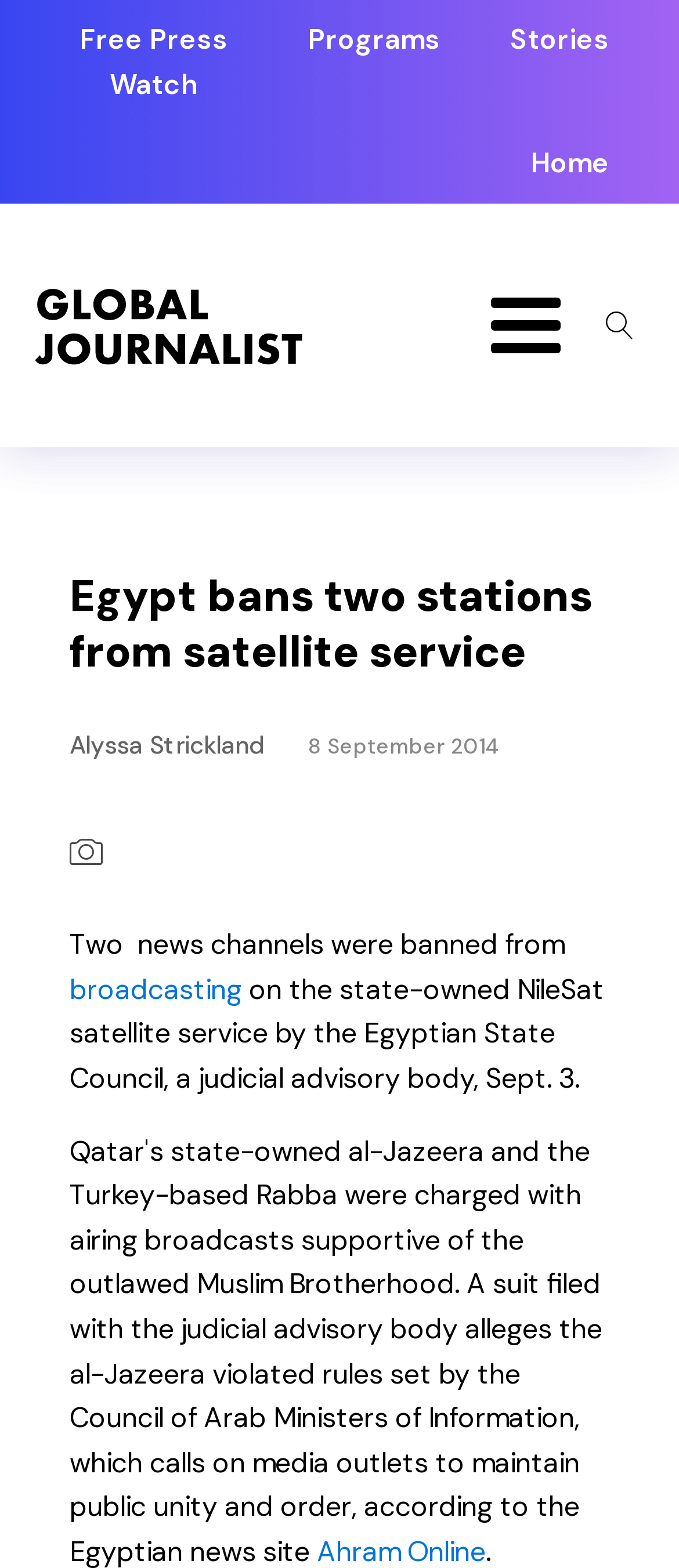Refer to the image and answer the question with as much detail as possible: What is the name of the satellite service?

I found the name of the satellite service by reading the article content which mentions 'the state-owned NileSat satellite service'.